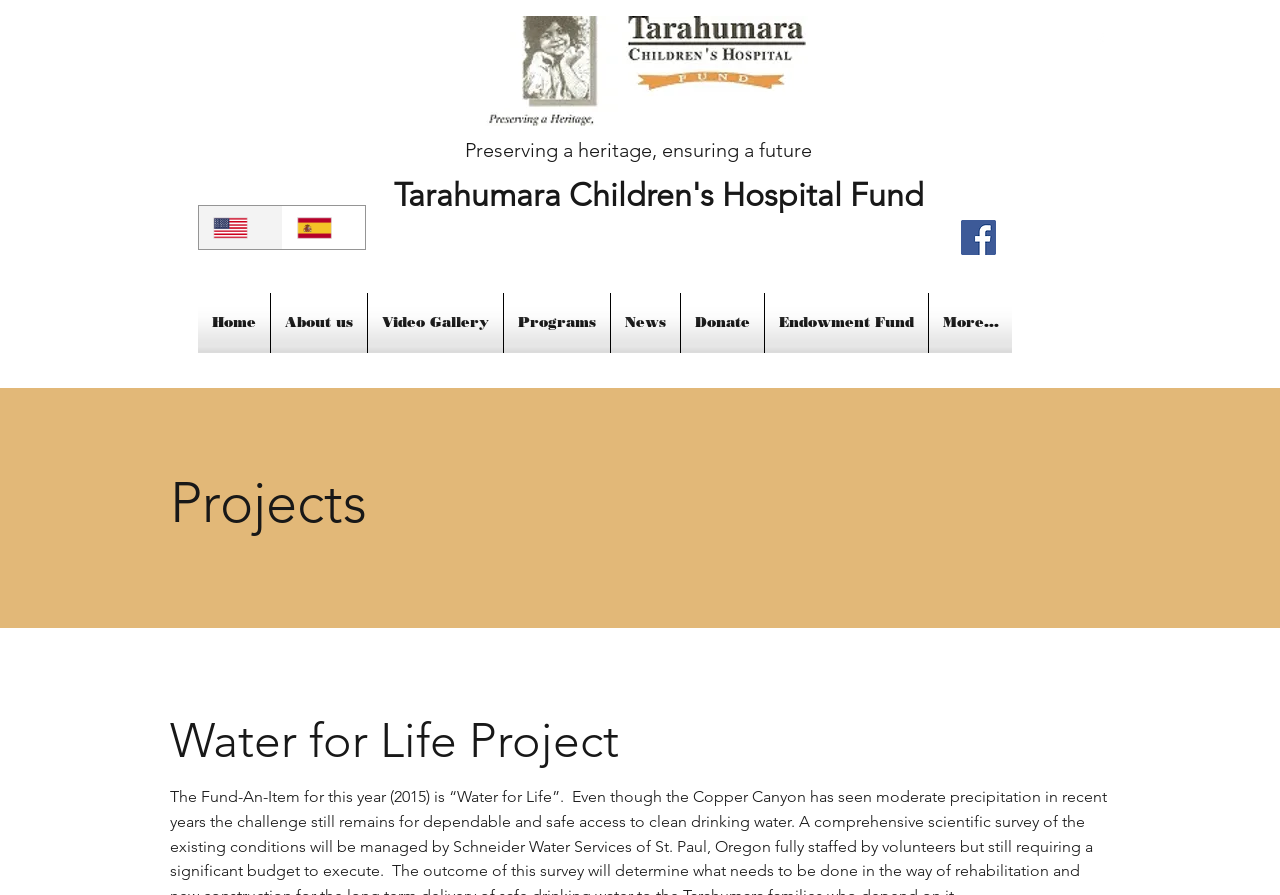What is the name of the hospital fund?
Please use the image to provide an in-depth answer to the question.

I looked at the heading elements on the webpage and found the name of the hospital fund, which is 'Tarahumara Children's Hospital Fund', located in the middle of the webpage.